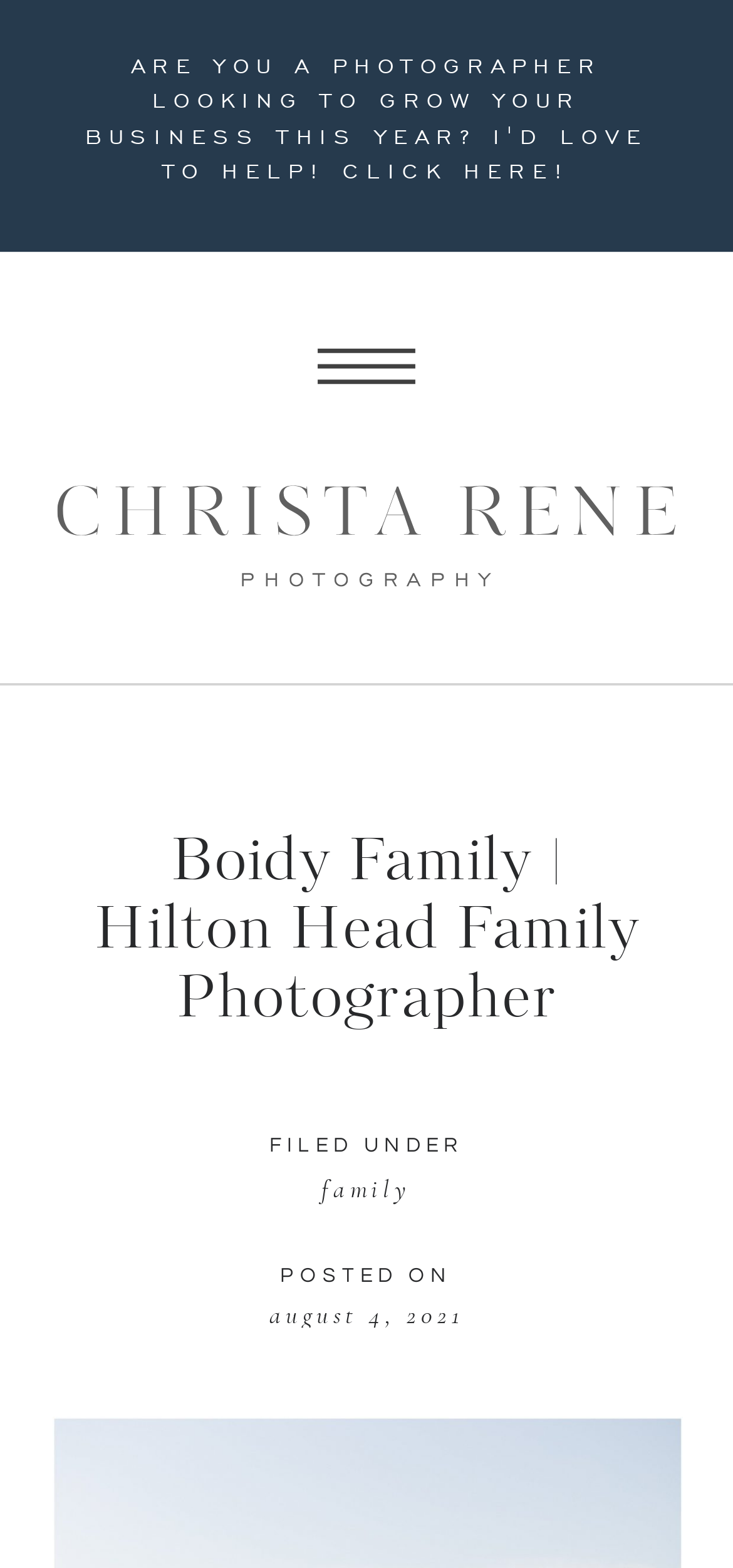Locate and extract the text of the main heading on the webpage.

Boidy Family | Hilton Head Family Photographer